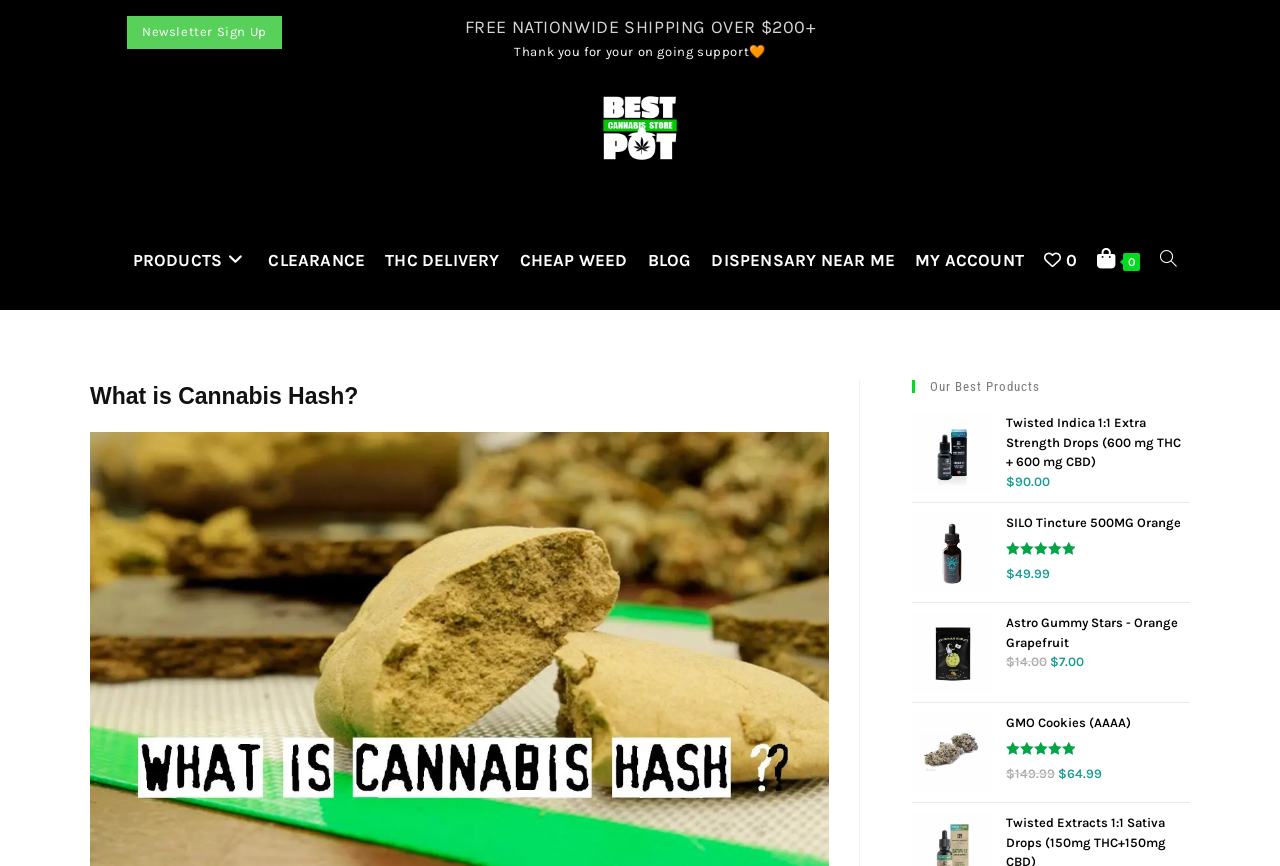Determine the bounding box coordinates in the format (top-left x, top-left y, bottom-right x, bottom-right y). Ensure all values are floating point numbers between 0 and 1. Identify the bounding box of the UI element described by: SILO Tincture 500MG Orange

[0.786, 0.595, 0.93, 0.615]